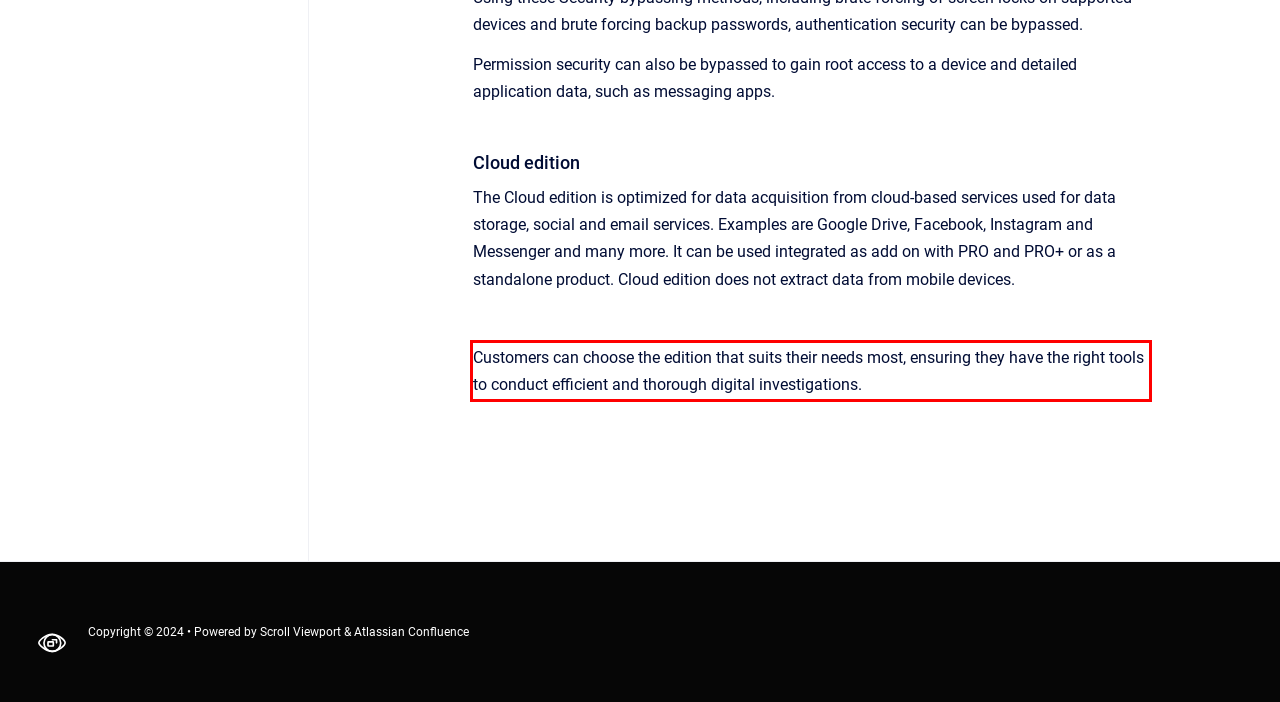Using the provided webpage screenshot, recognize the text content in the area marked by the red bounding box.

Customers can choose the edition that suits their needs most, ensuring they have the right tools to conduct efficient and thorough digital investigations.